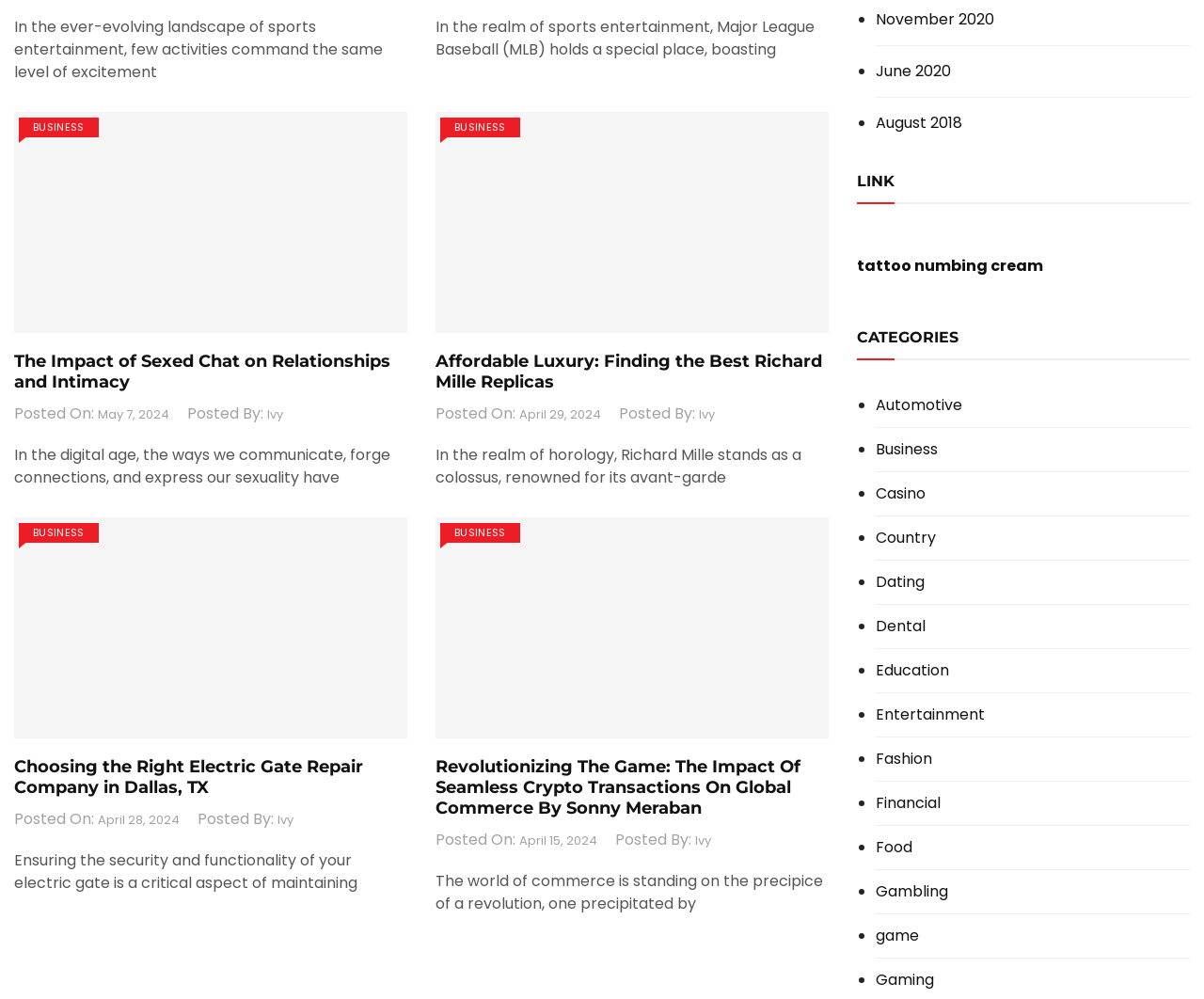What is the date of the article 'Choosing the Right Electric Gate Repair Company in Dallas, TX'?
By examining the image, provide a one-word or phrase answer.

April 28, 2024